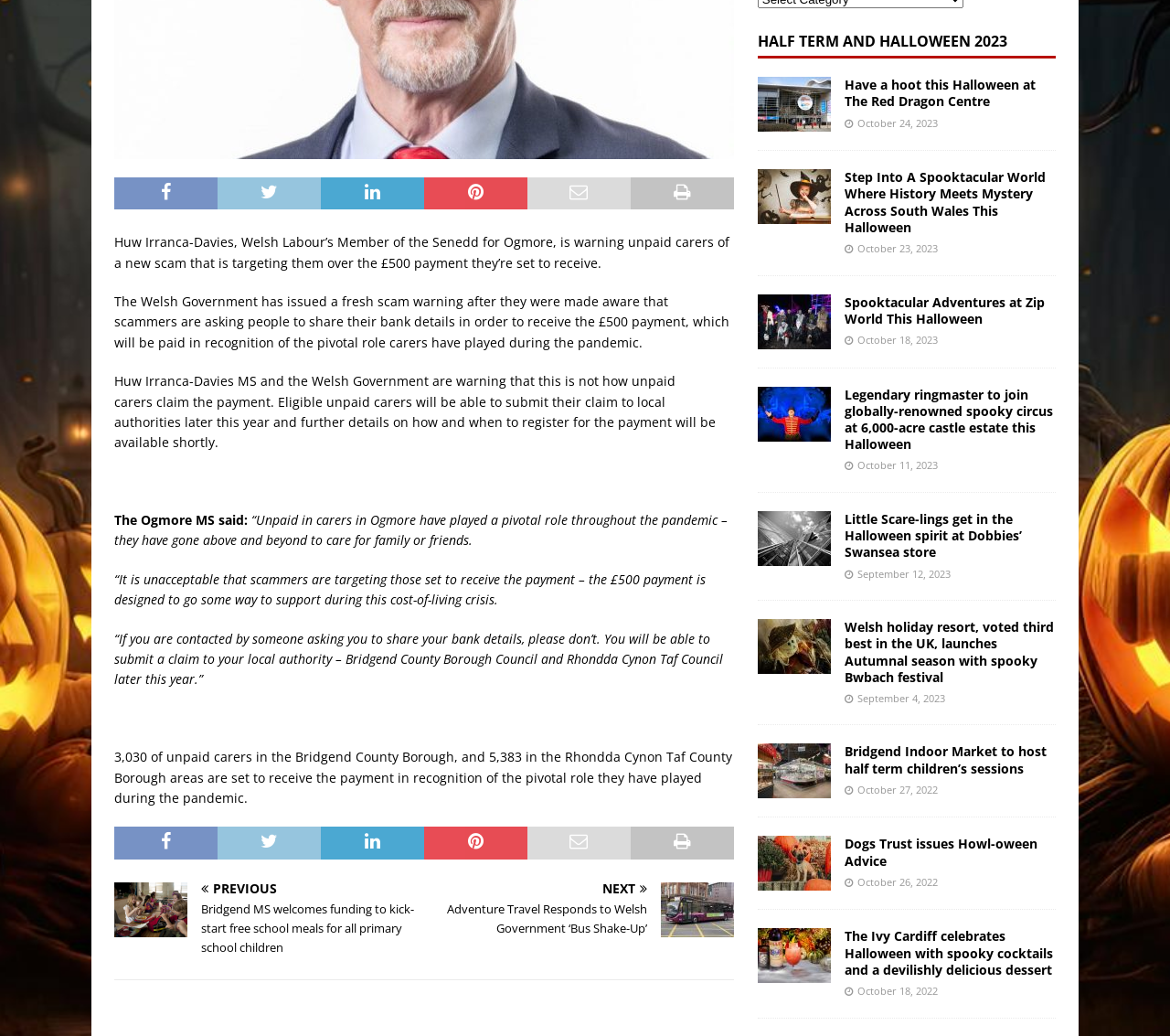Given the element description September 12, 2023, specify the bounding box coordinates of the corresponding UI element in the format (top-left x, top-left y, bottom-right x, bottom-right y). All values must be between 0 and 1.

[0.733, 0.547, 0.812, 0.56]